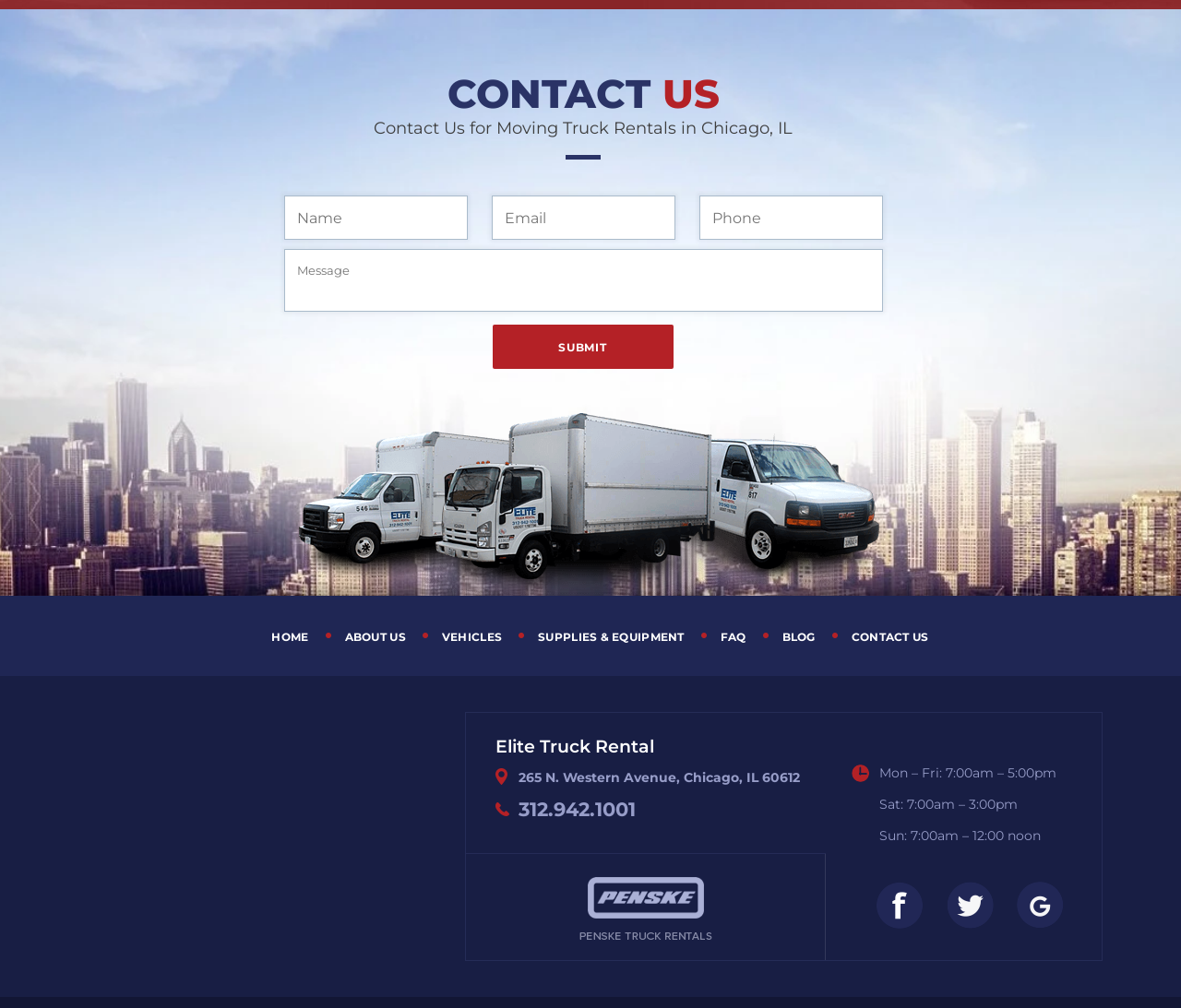Show the bounding box coordinates of the element that should be clicked to complete the task: "Enter your name".

[0.24, 0.194, 0.396, 0.238]